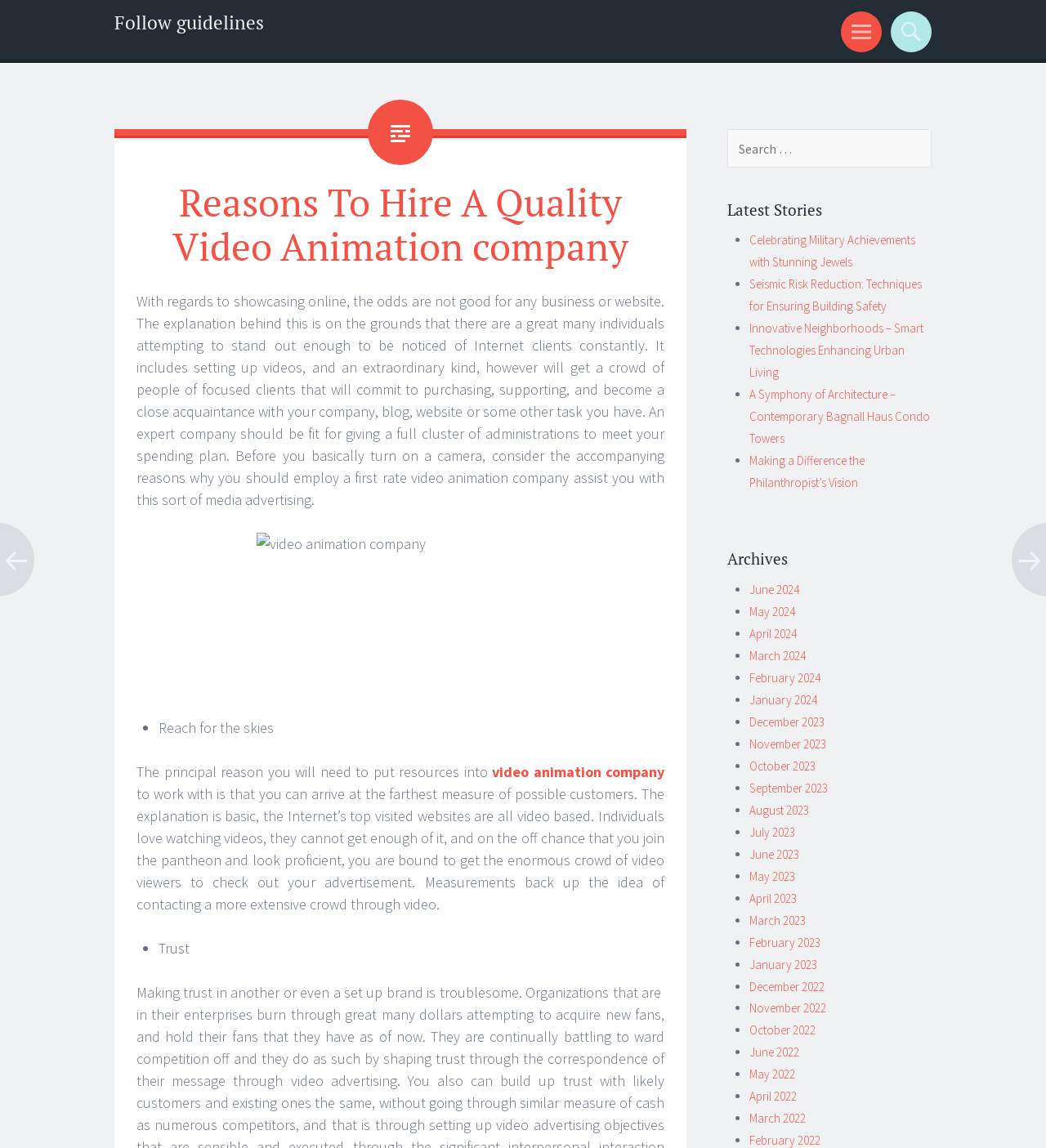Locate the bounding box coordinates of the clickable area needed to fulfill the instruction: "Read the latest story about Celebrating Military Achievements with Stunning Jewels".

[0.716, 0.202, 0.875, 0.235]